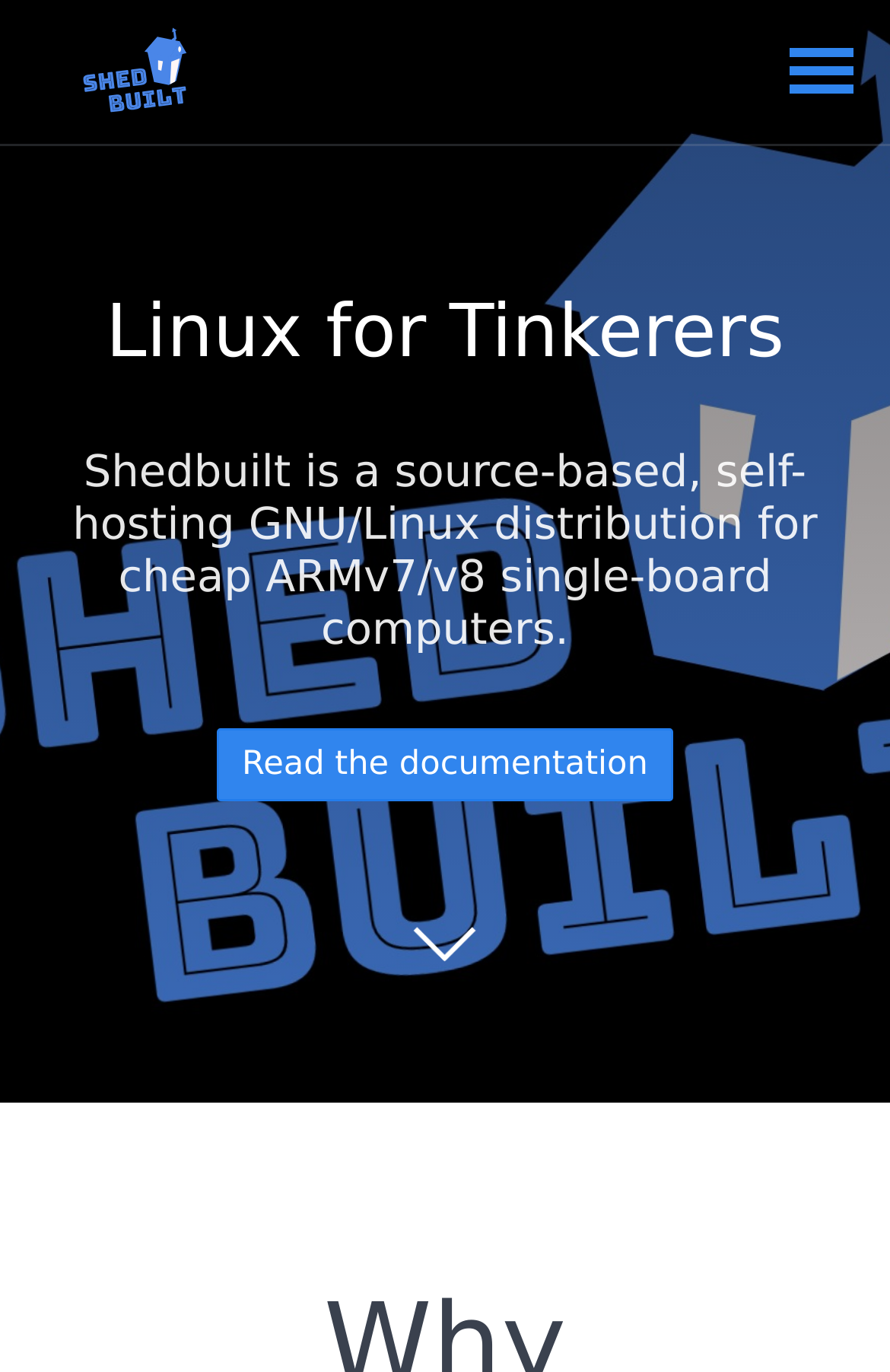Identify the bounding box of the UI element described as follows: "alt="Shedbuilt"". Provide the coordinates as four float numbers in the range of 0 to 1 [left, top, right, bottom].

[0.057, 0.018, 0.249, 0.088]